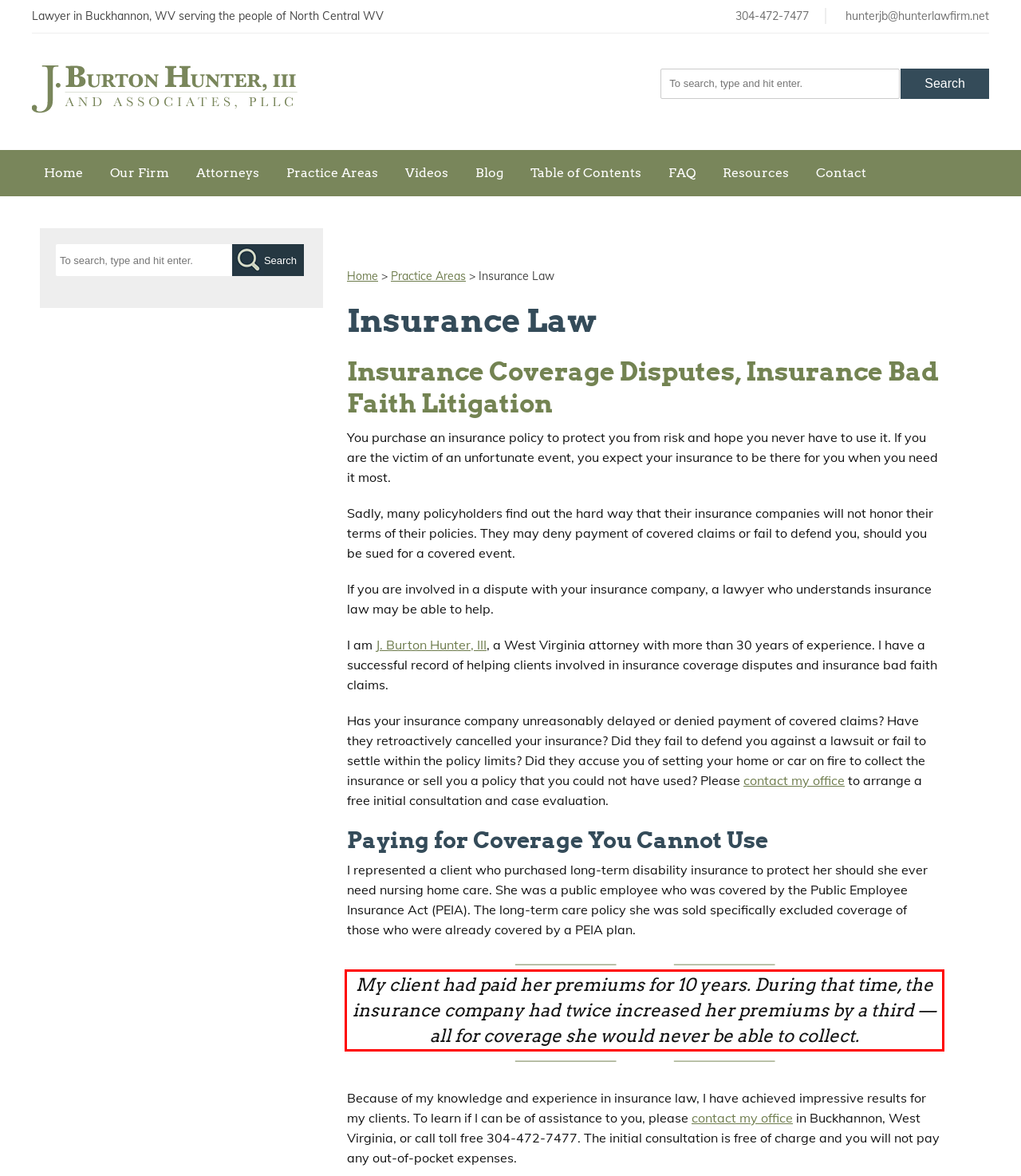Within the provided webpage screenshot, find the red rectangle bounding box and perform OCR to obtain the text content.

My client had paid her premiums for 10 years. During that time, the insurance company had twice increased her premiums by a third — all for coverage she would never be able to collect.